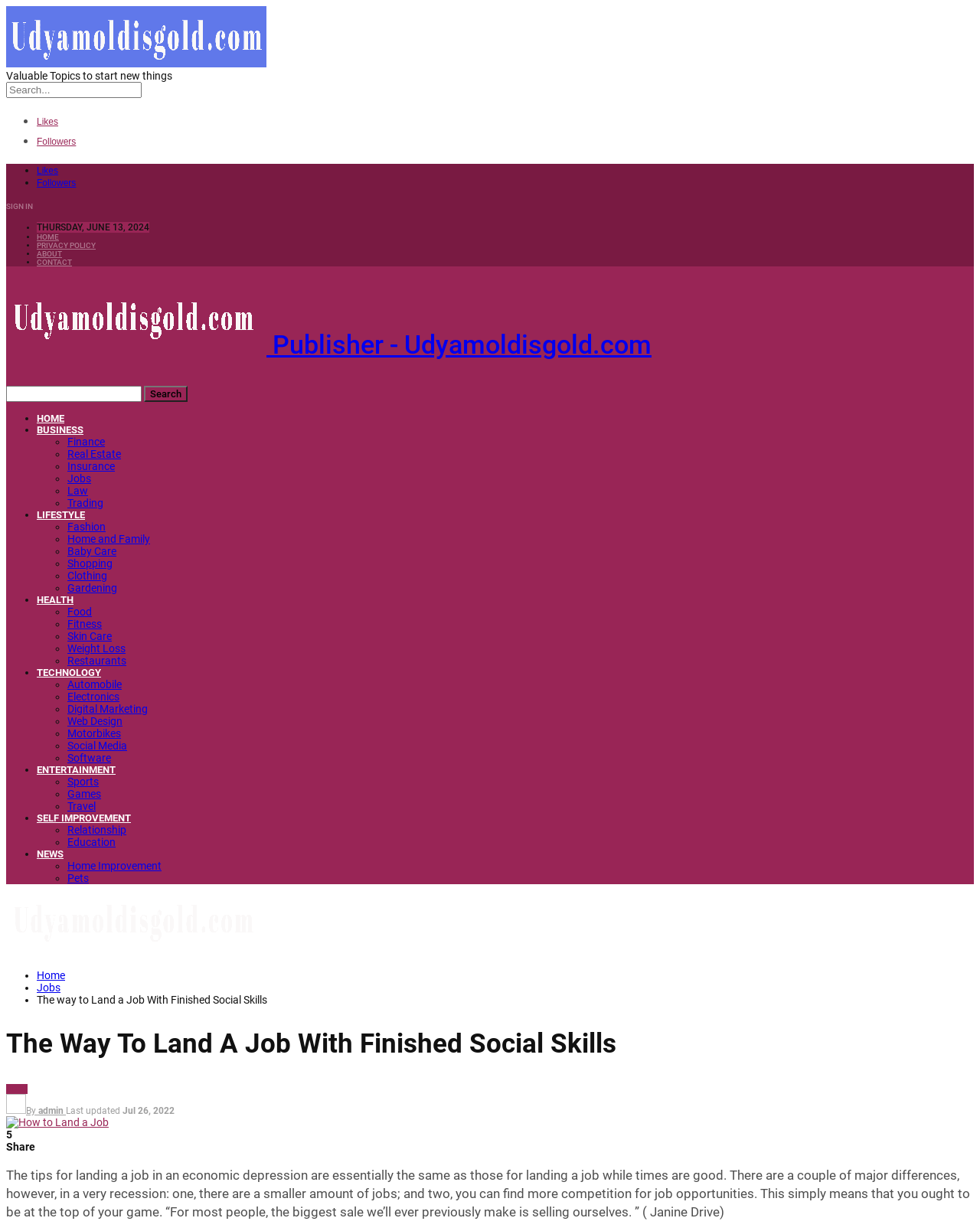What is the purpose of the search box?
Refer to the image and give a detailed answer to the query.

I inferred the purpose of the search box by looking at its location and the button next to it labeled 'Search'. This suggests that the user can input text into the box and click the button to search for relevant content on the webpage.